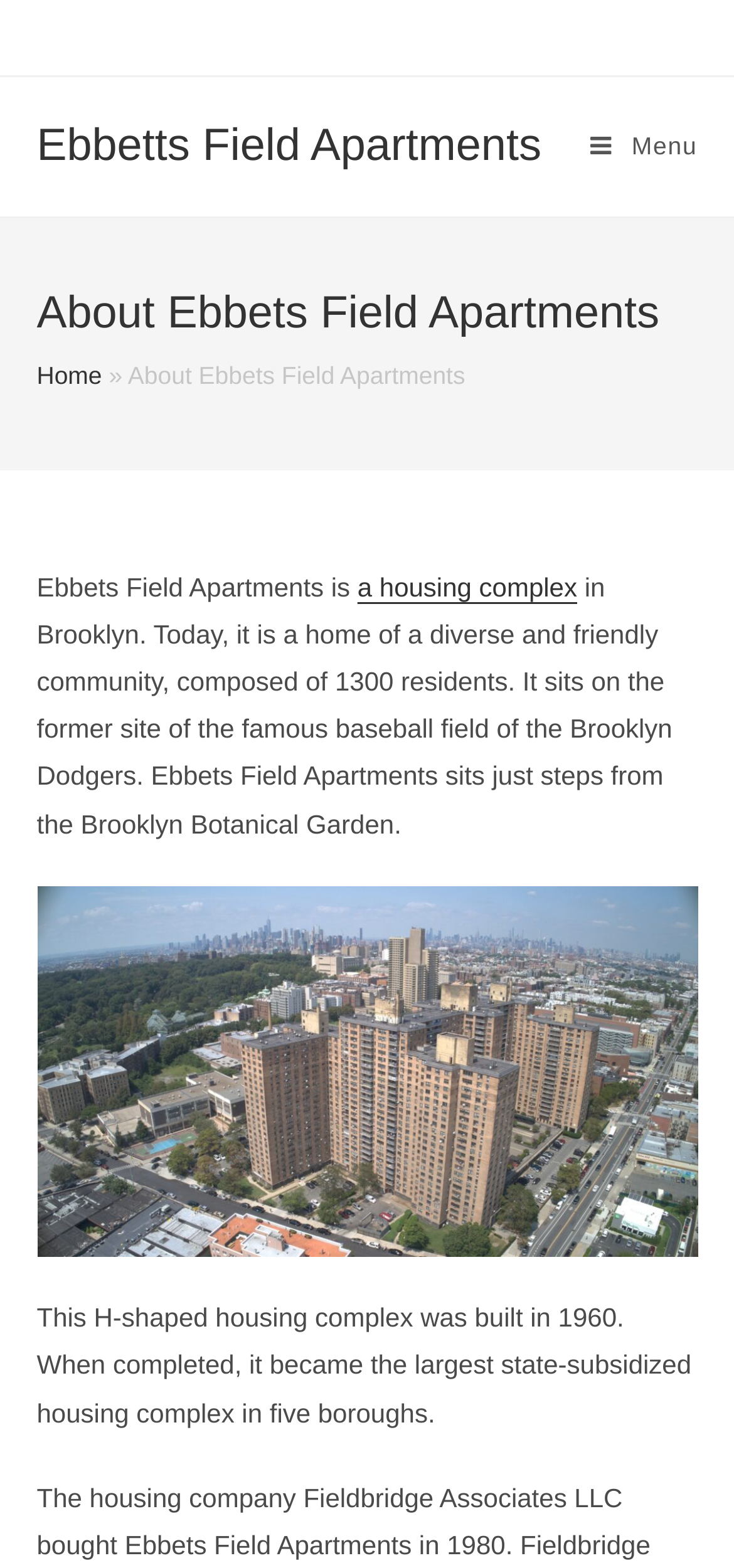Extract the primary header of the webpage and generate its text.

About Ebbets Field Apartments